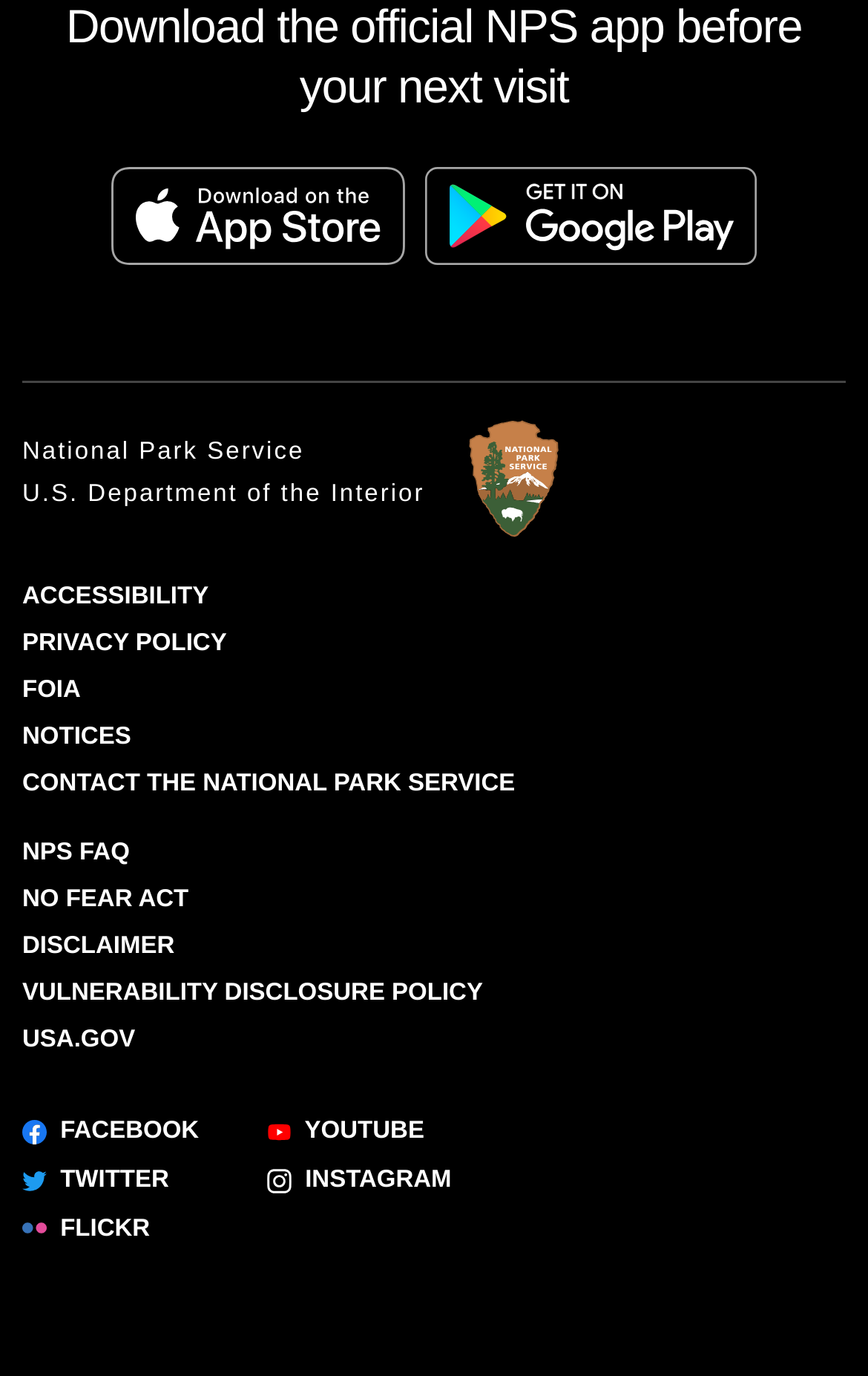Please identify the bounding box coordinates of the area that needs to be clicked to follow this instruction: "Download the official NPS app on the App Store".

[0.129, 0.111, 0.467, 0.199]